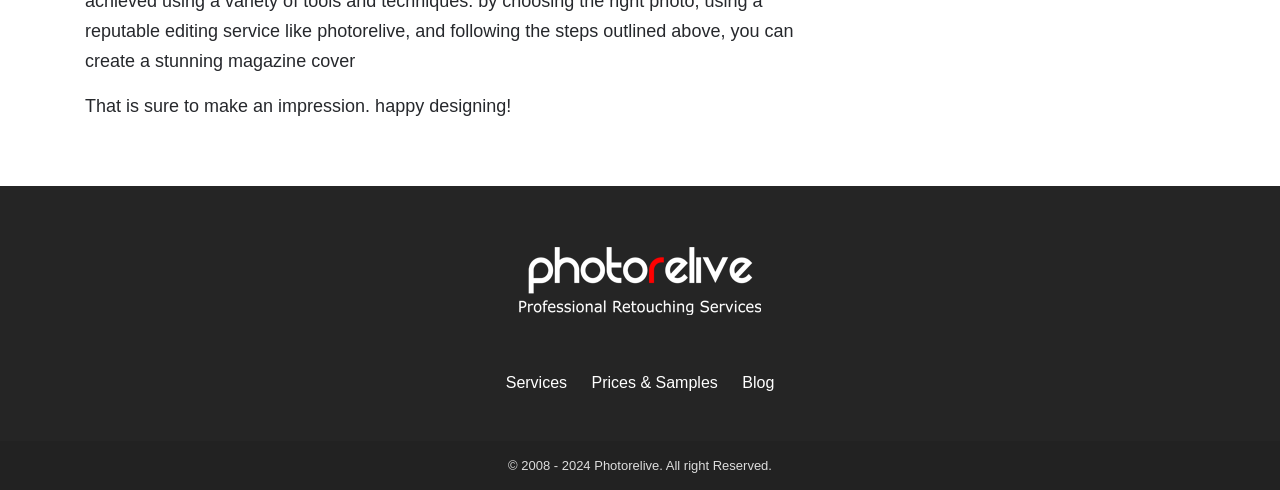What is the text above the company logo?
Based on the image, provide your answer in one word or phrase.

That is sure to make an impression. happy designing!